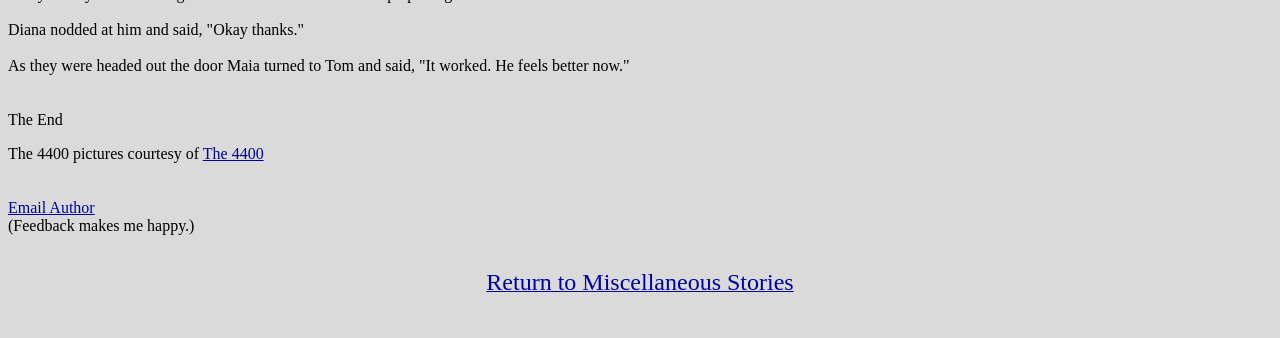Answer this question in one word or a short phrase: What is the source of the pictures?

The 4400